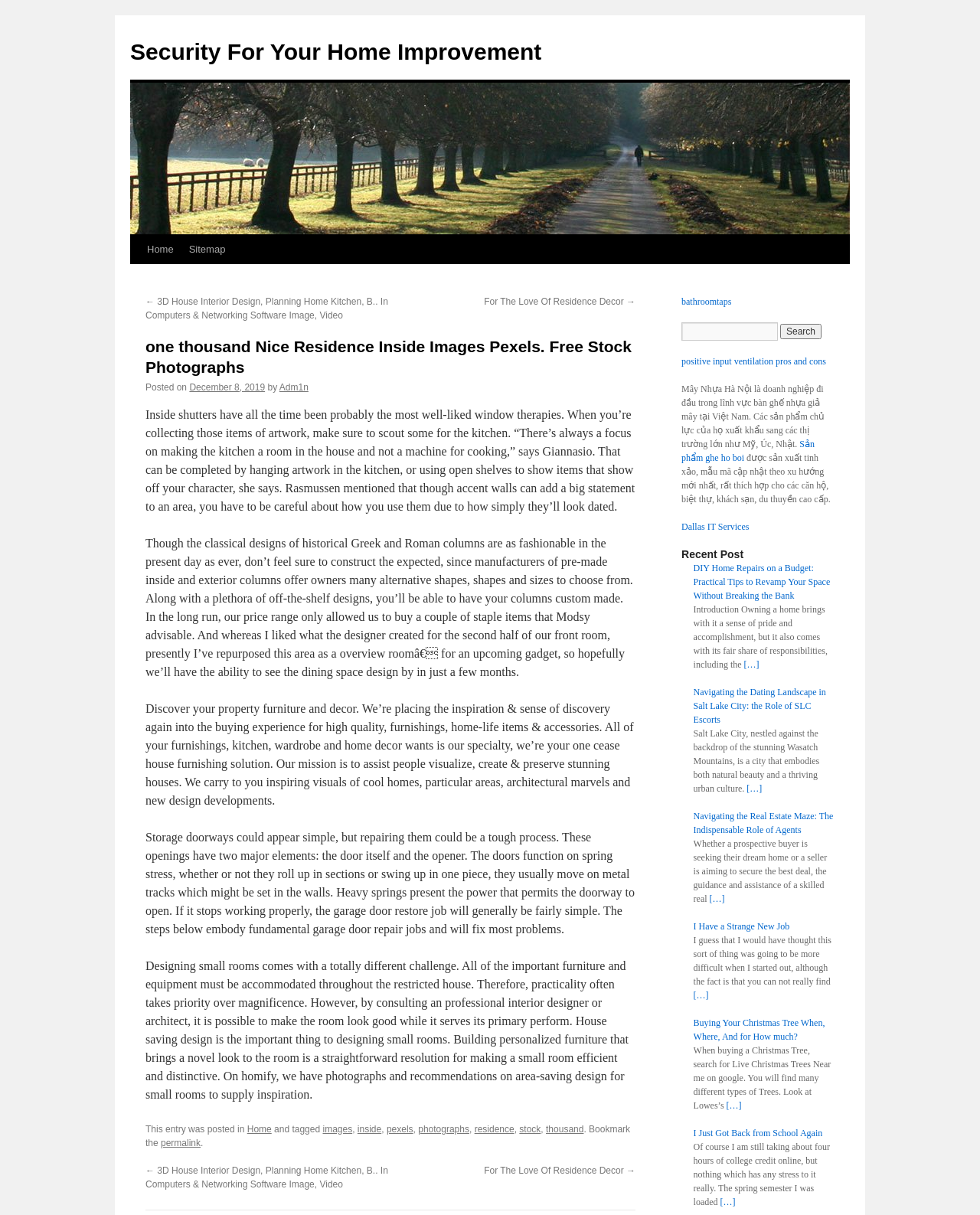What is the topic of the first blog post?
Could you answer the question with a detailed and thorough explanation?

The first blog post is titled 'one thousand Nice Residence Inside Images Pexels. Free Stock Photographs', and its content discusses interior design, including the use of artwork and open shelves to make a kitchen look more like a room in the house. This suggests that the topic of the blog post is interior design.